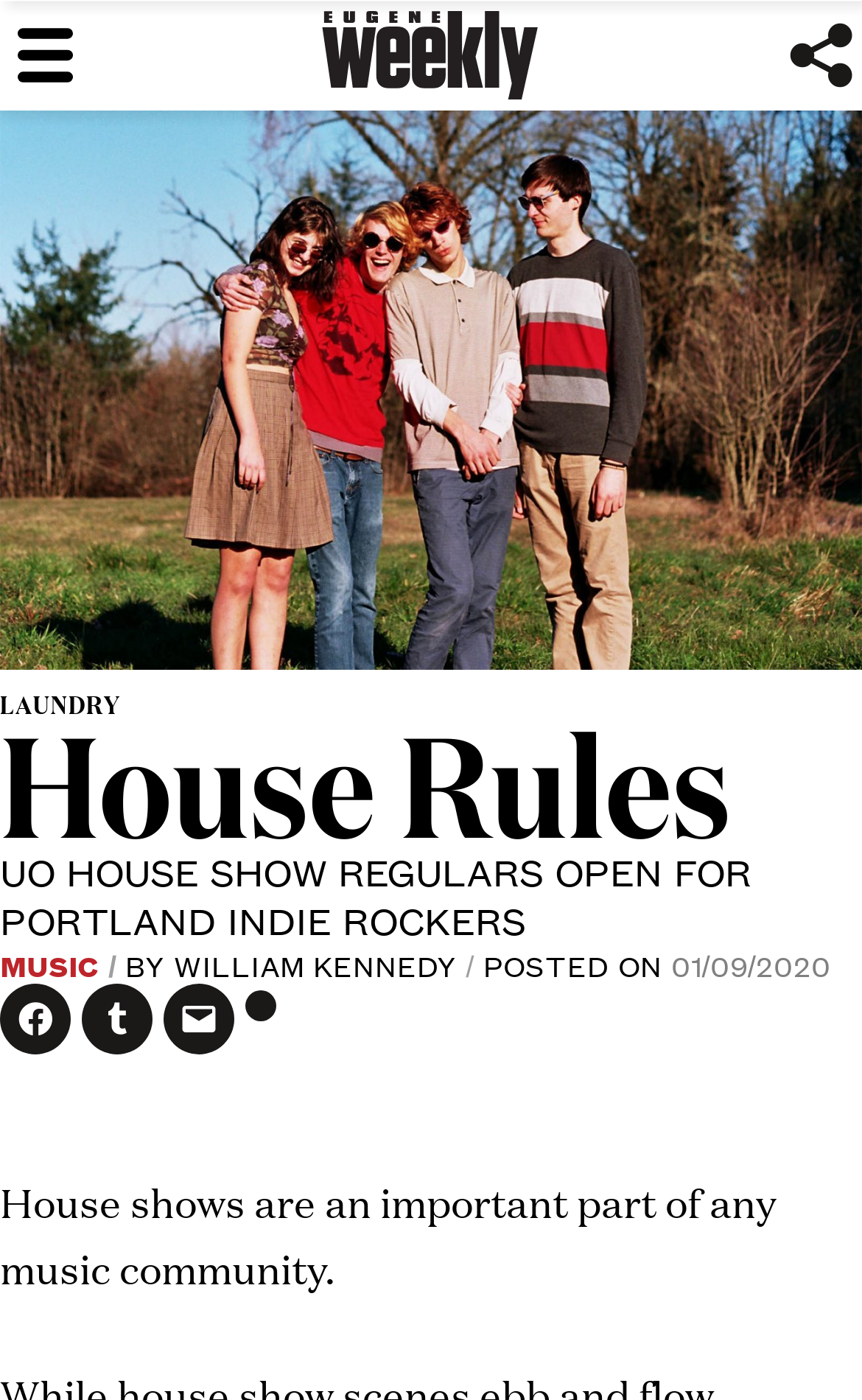Identify the bounding box coordinates of the clickable region necessary to fulfill the following instruction: "Read the article about UO HOUSE SHOW REGULARS". The bounding box coordinates should be four float numbers between 0 and 1, i.e., [left, top, right, bottom].

[0.0, 0.604, 1.0, 0.676]